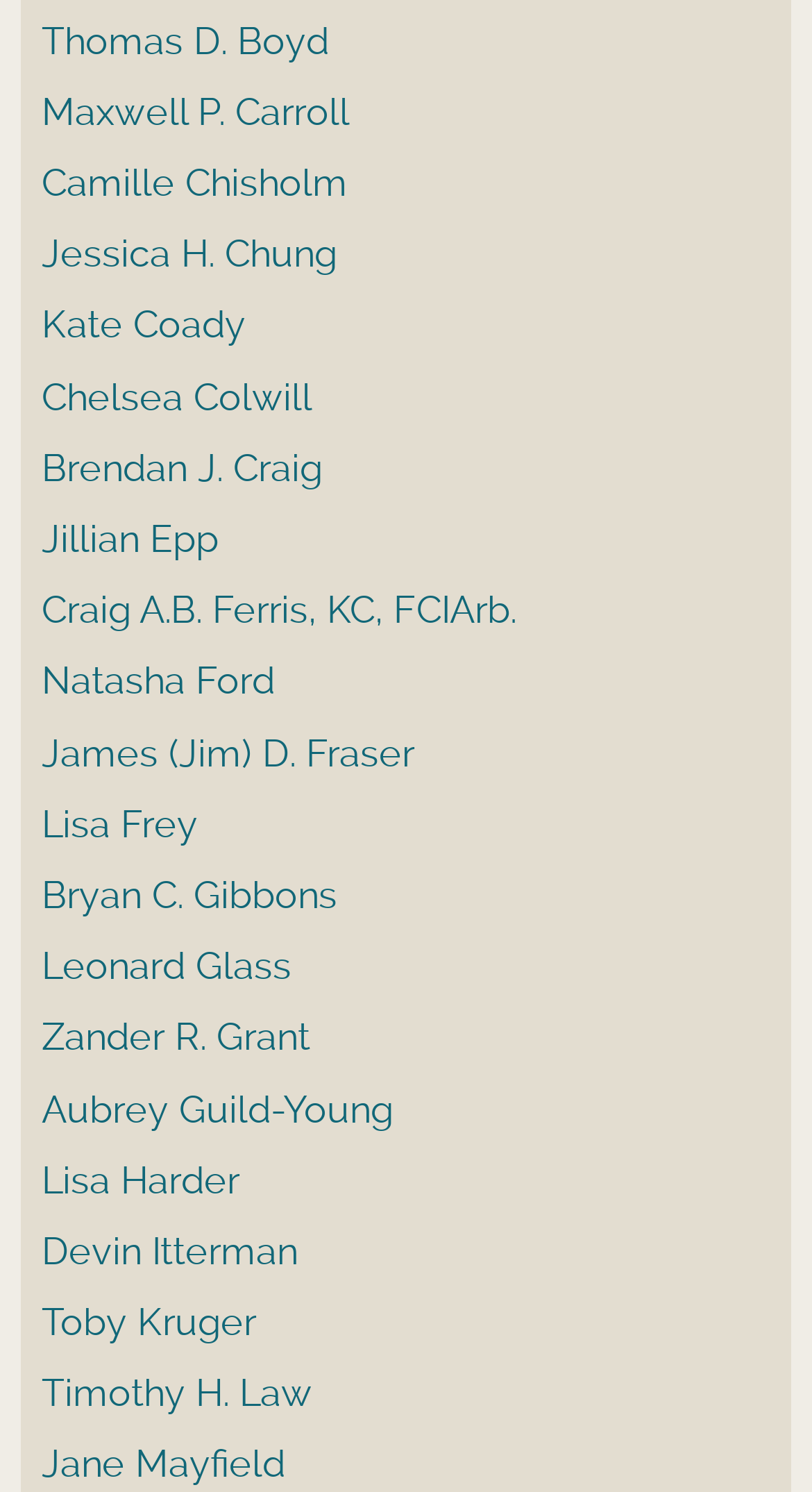Refer to the image and provide a thorough answer to this question:
Are the people listed in alphabetical order?

By examining the OCR text of each link element, I found that the people are listed in alphabetical order, with each subsequent name starting with a letter that comes after the previous one in the alphabet.